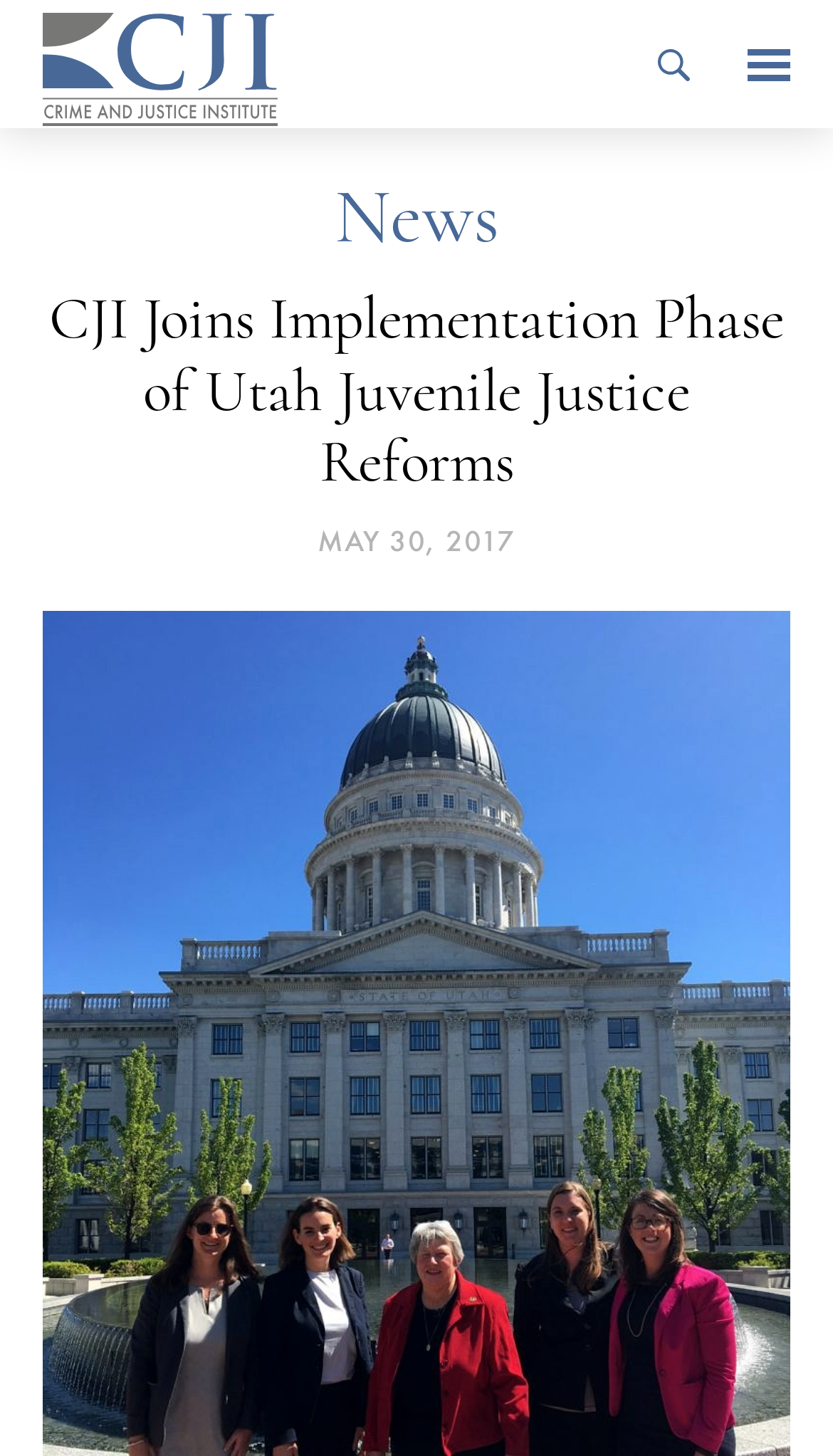What is the category of the news article?
Answer the question based on the image using a single word or a brief phrase.

News